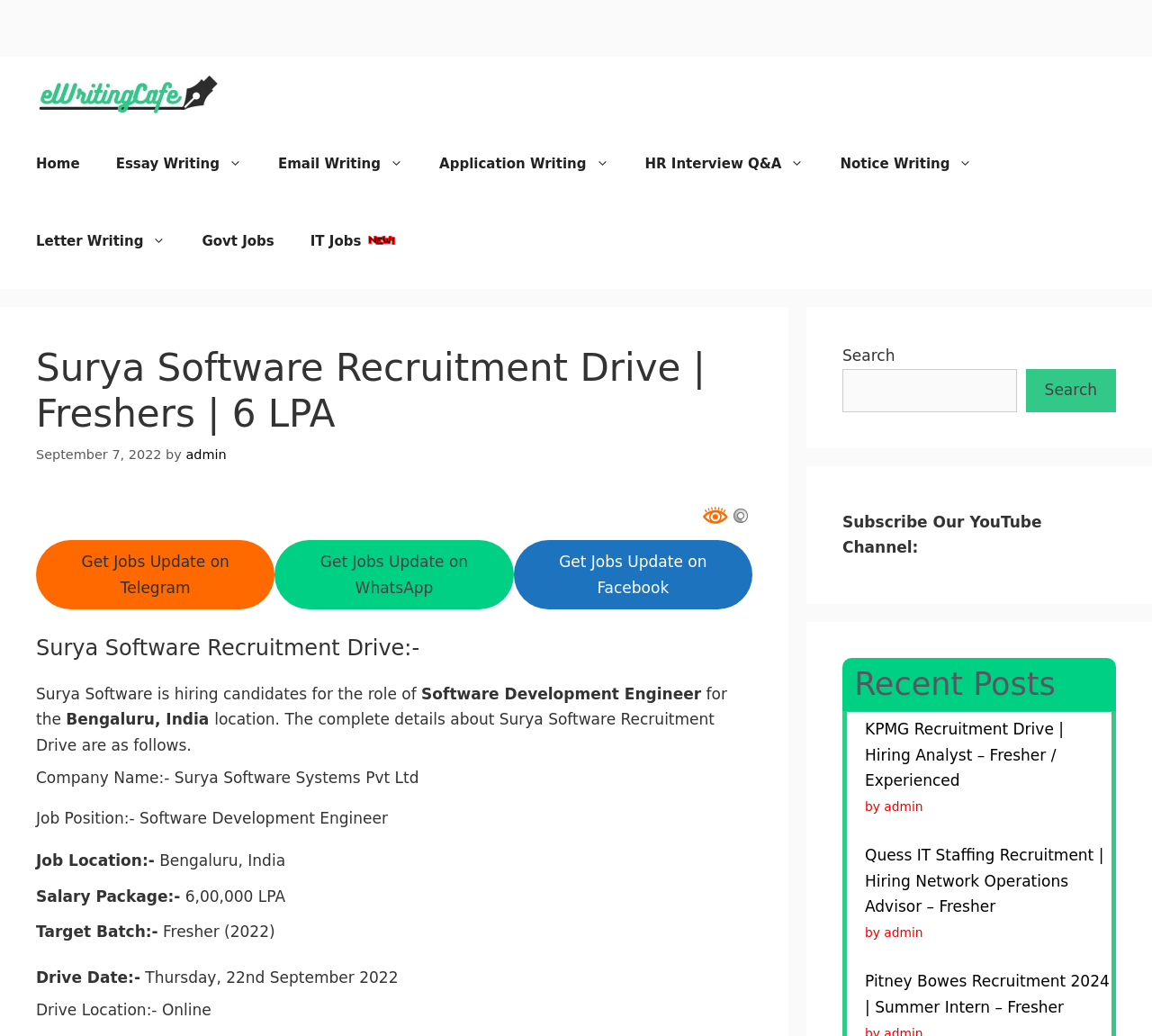Write a detailed summary of the webpage.

The webpage is about a job opening in Surya Software Recruitment Drive, specifically for freshers with a salary package of 6 LPA. At the top, there is a banner with a link to "eWrtingCafe" and an image of the same. Below the banner, there is a primary navigation menu with links to various sections such as "Home", "Essay Writing", "Email Writing", and more.

The main content of the page is divided into sections. The first section has a heading "Surya Software Recruitment Drive" followed by a brief description of the job opening, including the role, location, and salary package. There is also a time stamp indicating when the job was posted.

Below this section, there are links to get job updates on Telegram, WhatsApp, and Facebook. The next section provides detailed information about the job, including the company name, job position, job location, salary package, target batch, drive date, and drive location.

On the right side of the page, there is a complementary section with a search bar and a button to search. Below the search bar, there is a section with a heading "Recent Posts" that lists recent job postings, including links to KPMG Recruitment Drive, Quess IT Staffing Recruitment, and Pitney Bowes Recruitment. Each job posting has a brief description and is attributed to an author, "admin".